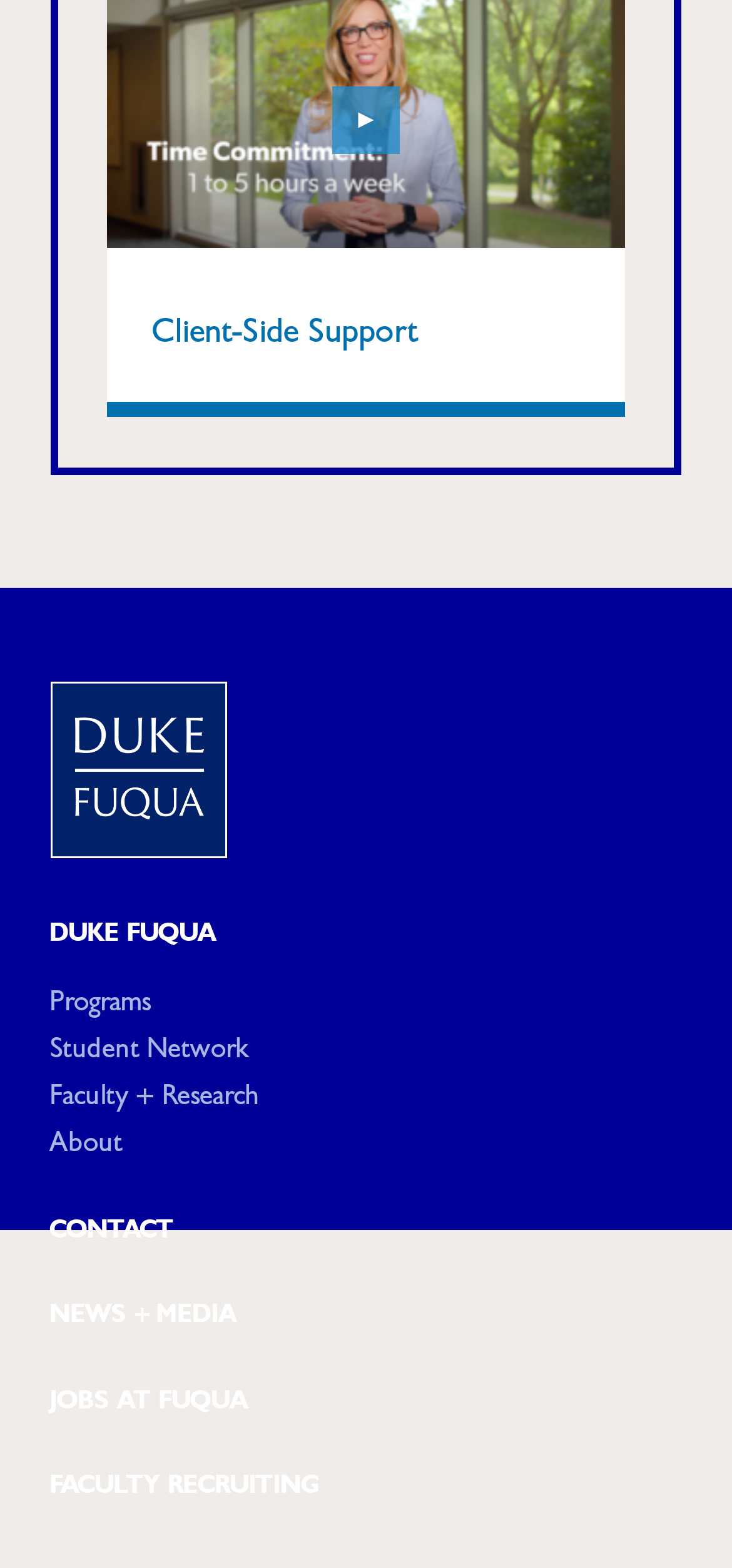Please provide a detailed answer to the question below by examining the image:
How many sections are there in the content info section?

I determined the number of sections in the content info section by looking at the element with the type 'contentinfo' and found that it contains only one section with a bounding box coordinate of [0.0, 0.375, 1.0, 0.785].